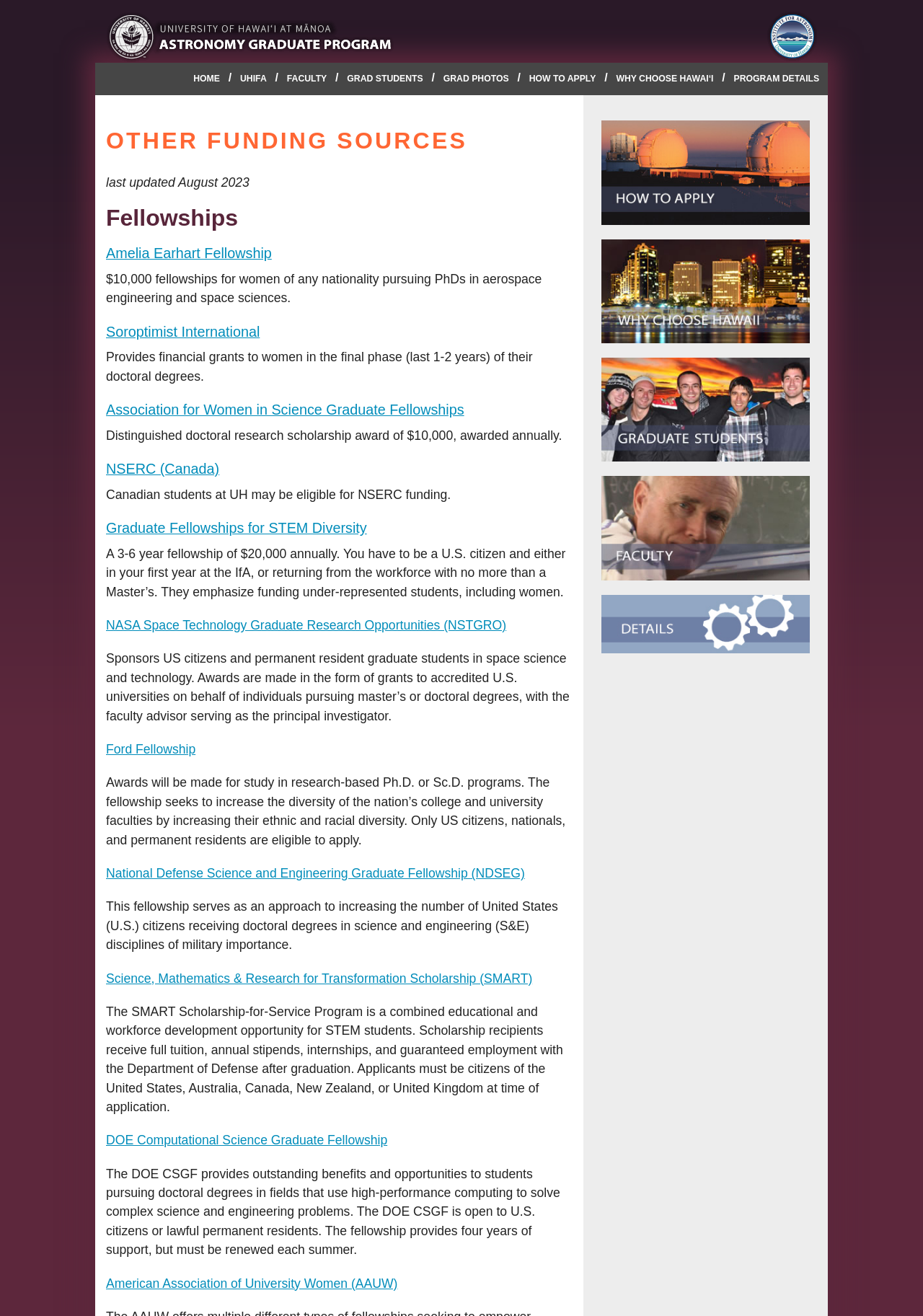Provide your answer to the question using just one word or phrase: How many fellowship options are listed?

9